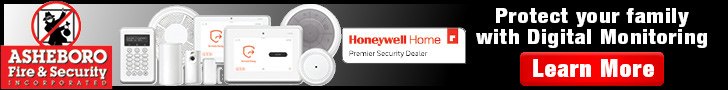Please give a one-word or short phrase response to the following question: 
What is the purpose of the 'Learn More' button?

To explore additional information